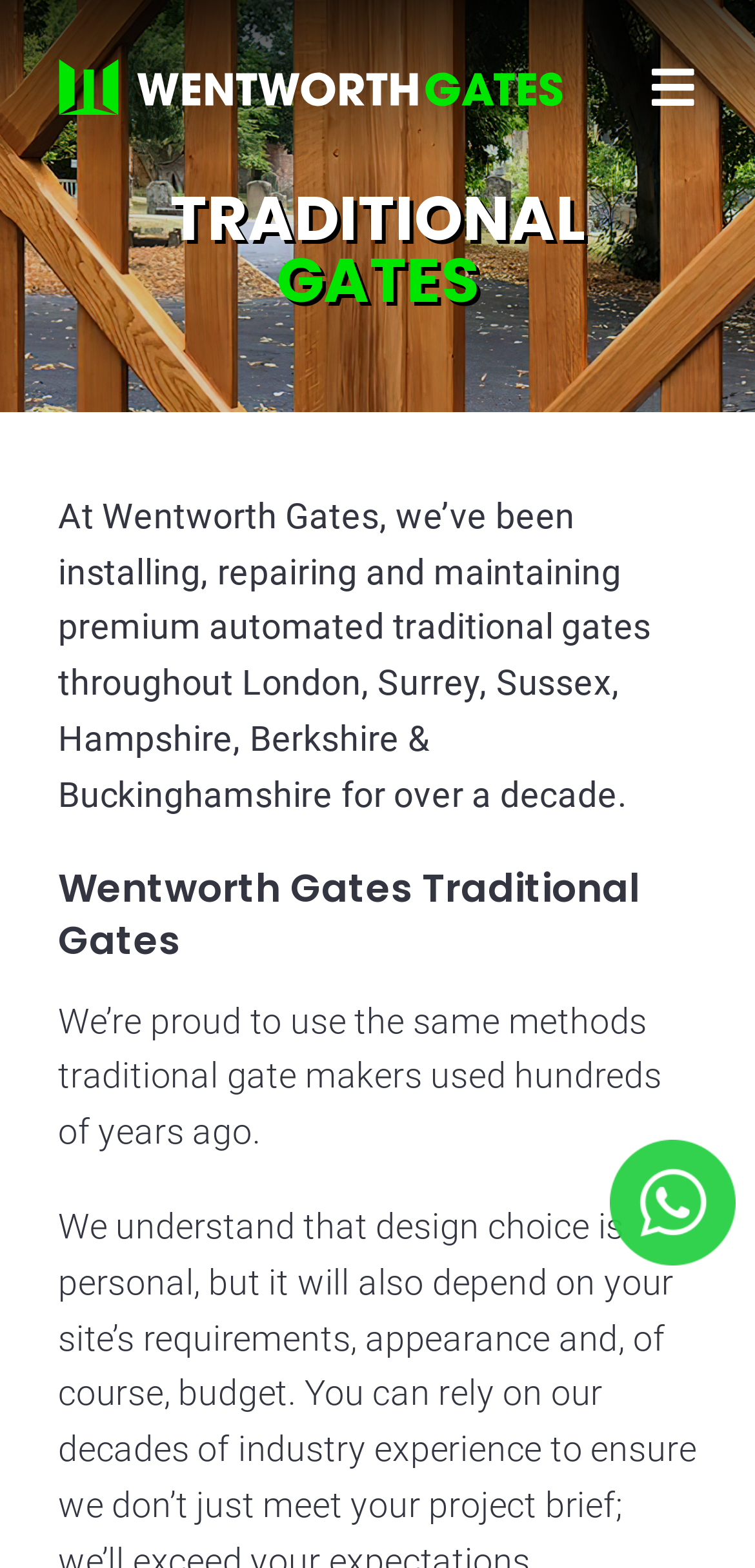Deliver a detailed narrative of the webpage's visual and textual elements.

The webpage is about Wentworth Gates, a company that specializes in traditional gates, offering installation, repair, and maintenance services in London, Surrey, Sussex, Hampshire, Berkshire, and Buckinghamshire. 

At the top left of the page, there is a link to Wentworth Gates, accompanied by an image with the same name. 

To the right of this link, there is a navigation menu with a toggle button that can be expanded to reveal more options. 

Below the navigation menu, there is a prominent heading that reads "TRADITIONAL GATES". 

Underneath this heading, there is a paragraph of text that describes the company's services, mentioning that they have been installing, repairing, and maintaining premium automated traditional gates for over a decade in the mentioned regions. 

Further down, there is another heading that reads "Wentworth Gates Traditional Gates", followed by a paragraph of text that highlights the company's traditional methods, stating that they use the same techniques that traditional gate makers used hundreds of years ago. 

At the bottom right of the page, there is a link and an image, although the image does not have a descriptive name.